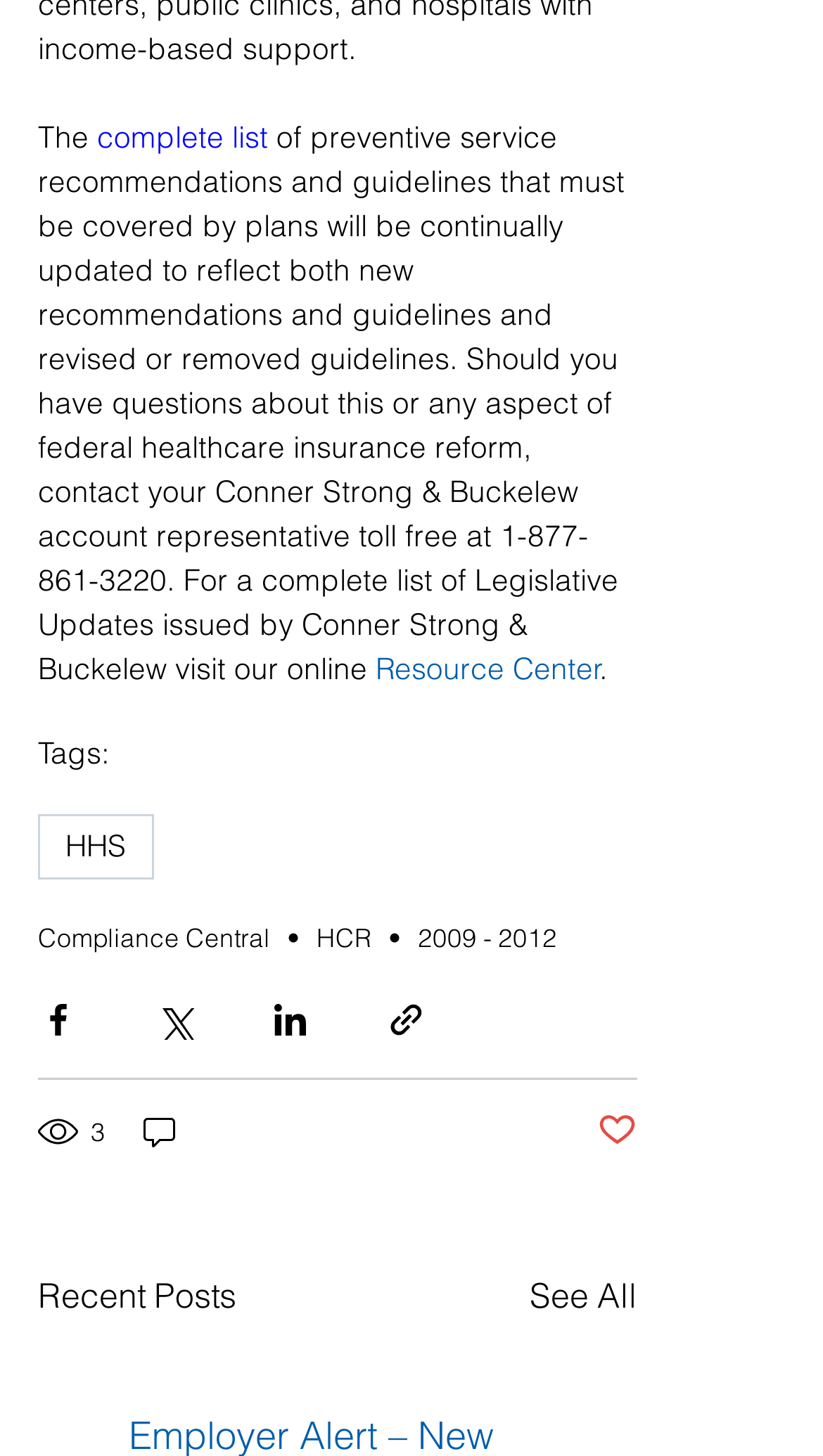Carefully examine the image and provide an in-depth answer to the question: What is the title of the section below the main content?

The title of the section below the main content is 'Recent Posts', which is indicated by a heading element. This section appears to contain a list of recent posts or articles.